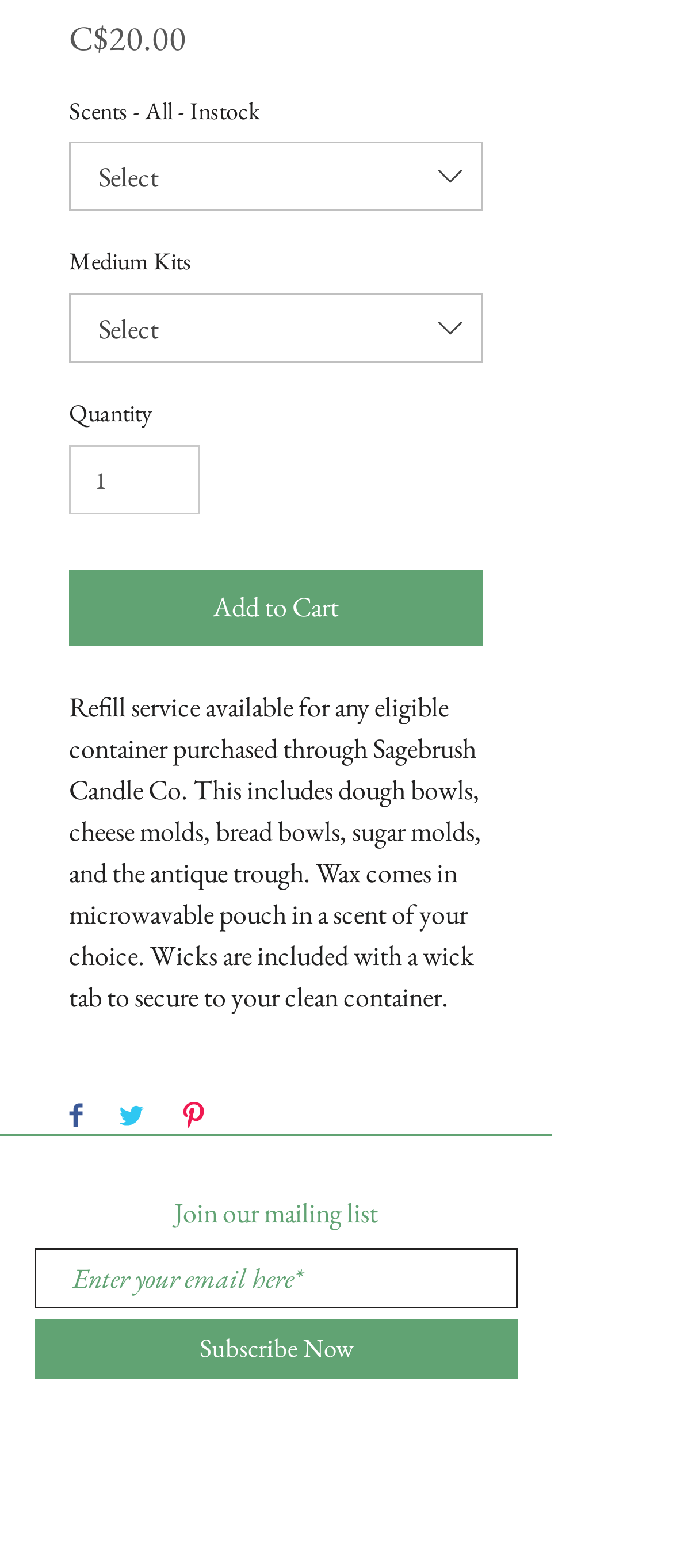Identify and provide the bounding box coordinates of the UI element described: "aria-label="Instagram"". The coordinates should be formatted as [left, top, right, bottom], with each number being a float between 0 and 1.

[0.372, 0.958, 0.449, 0.991]